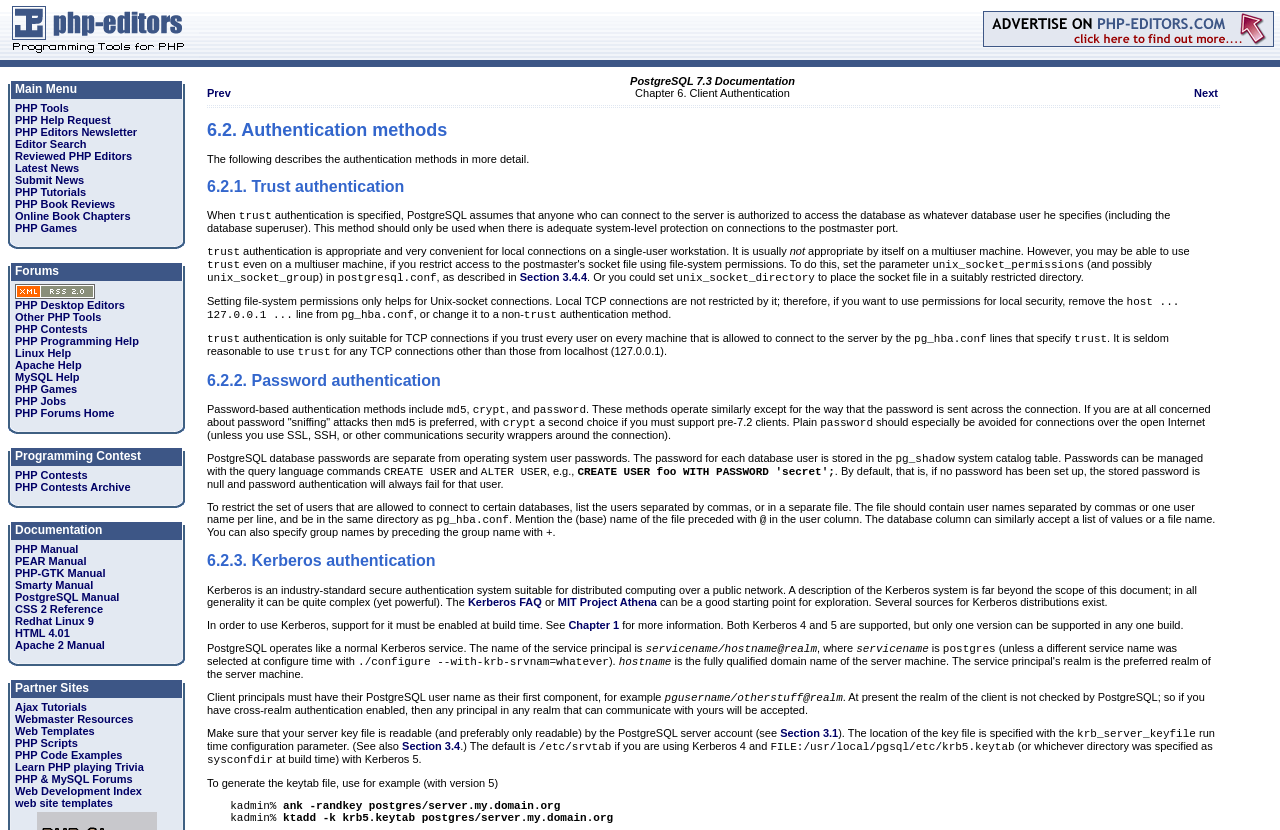Find the bounding box coordinates for the element that must be clicked to complete the instruction: "Search for PHP Editors". The coordinates should be four float numbers between 0 and 1, indicated as [left, top, right, bottom].

[0.012, 0.166, 0.068, 0.181]